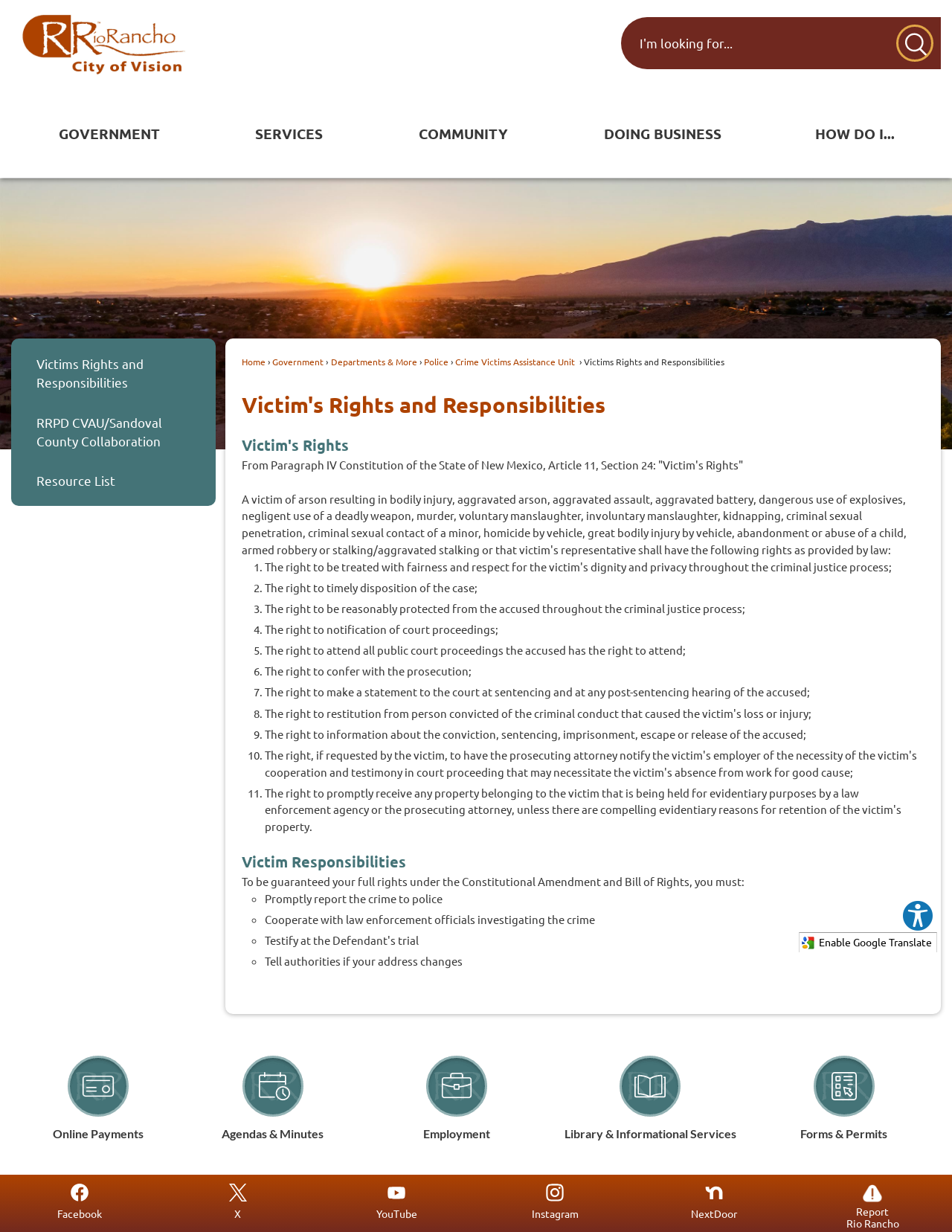Give a short answer to this question using one word or a phrase:
What is the first responsibility of victims?

Promptly report the crime to police